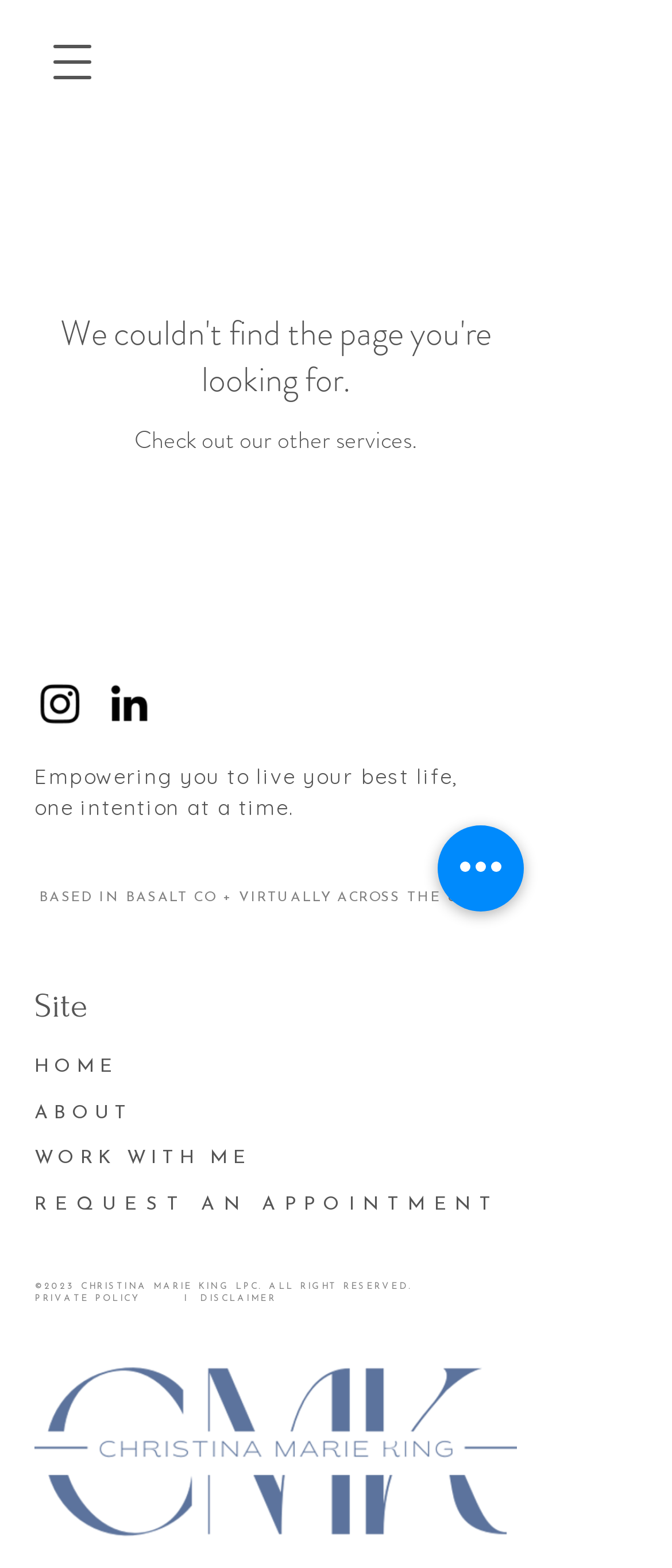What is the location of Christina Marie King's services?
Your answer should be a single word or phrase derived from the screenshot.

Basalt, CO and virtually across the US